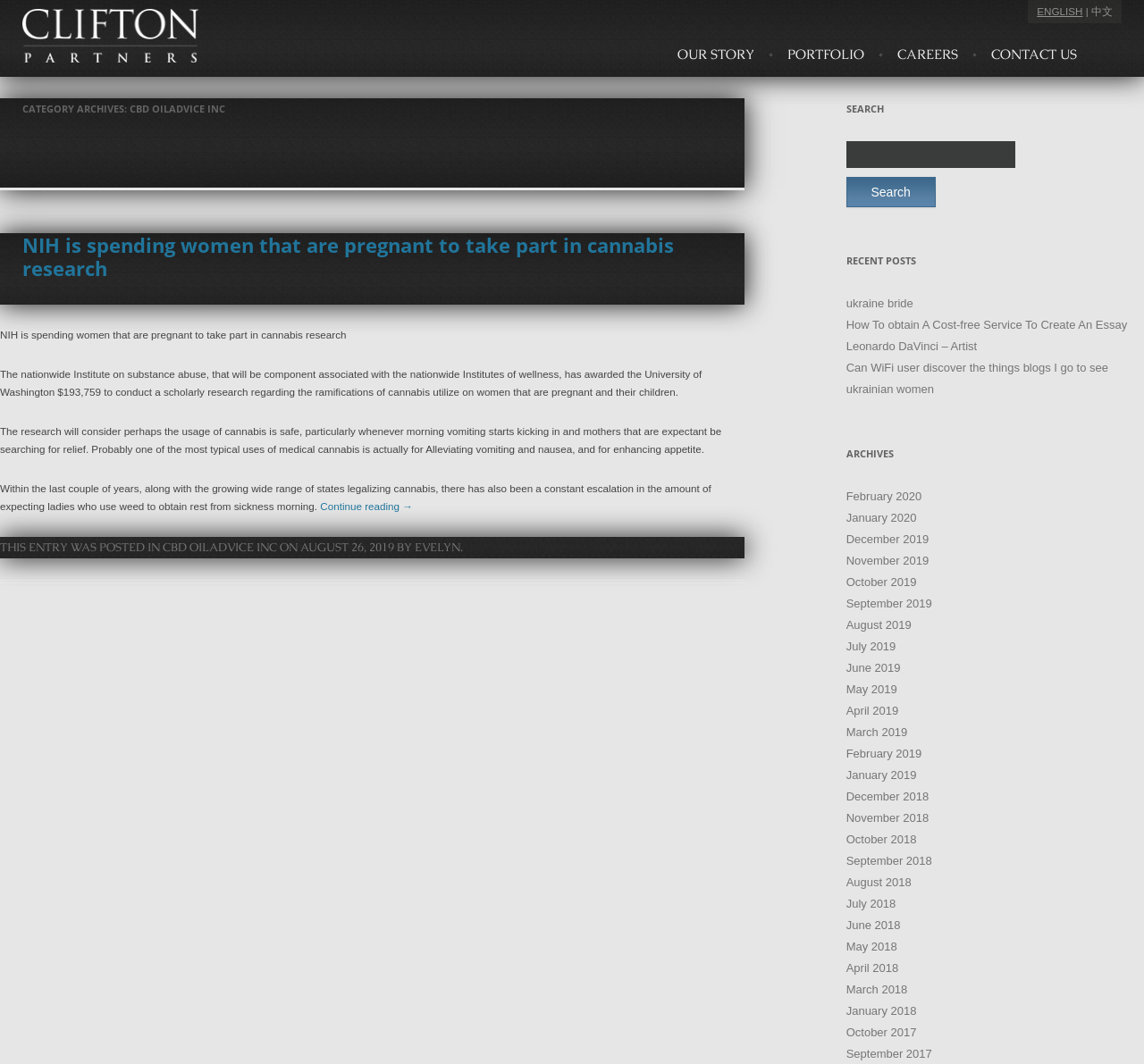How many months are listed in the archives?
Answer the question with a detailed and thorough explanation.

The archives section lists months from January 2017 to February 2020, which is a total of 24 months.